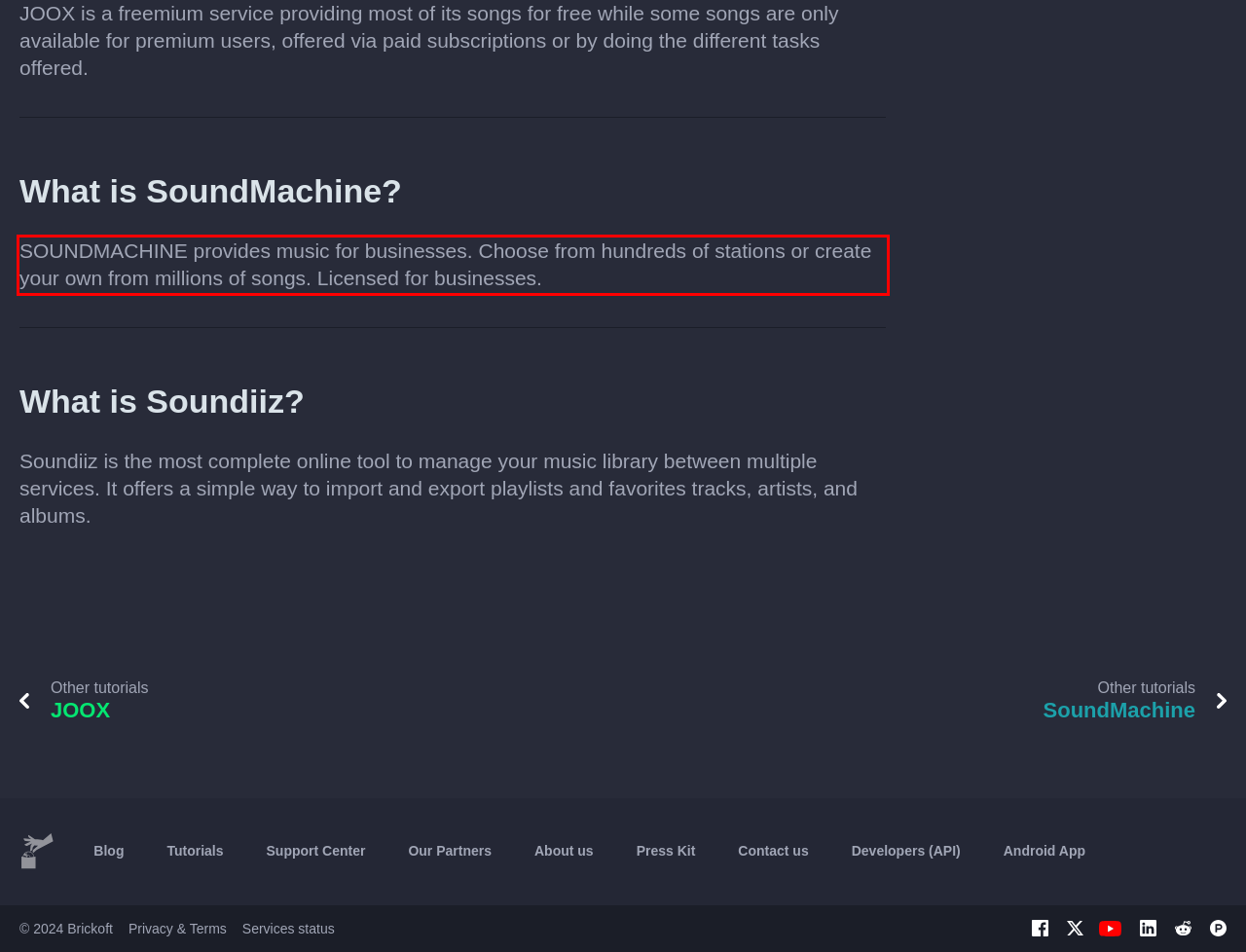Given a screenshot of a webpage with a red bounding box, please identify and retrieve the text inside the red rectangle.

SOUNDMACHINE provides music for businesses. Choose from hundreds of stations or create your own from millions of songs. Licensed for businesses.